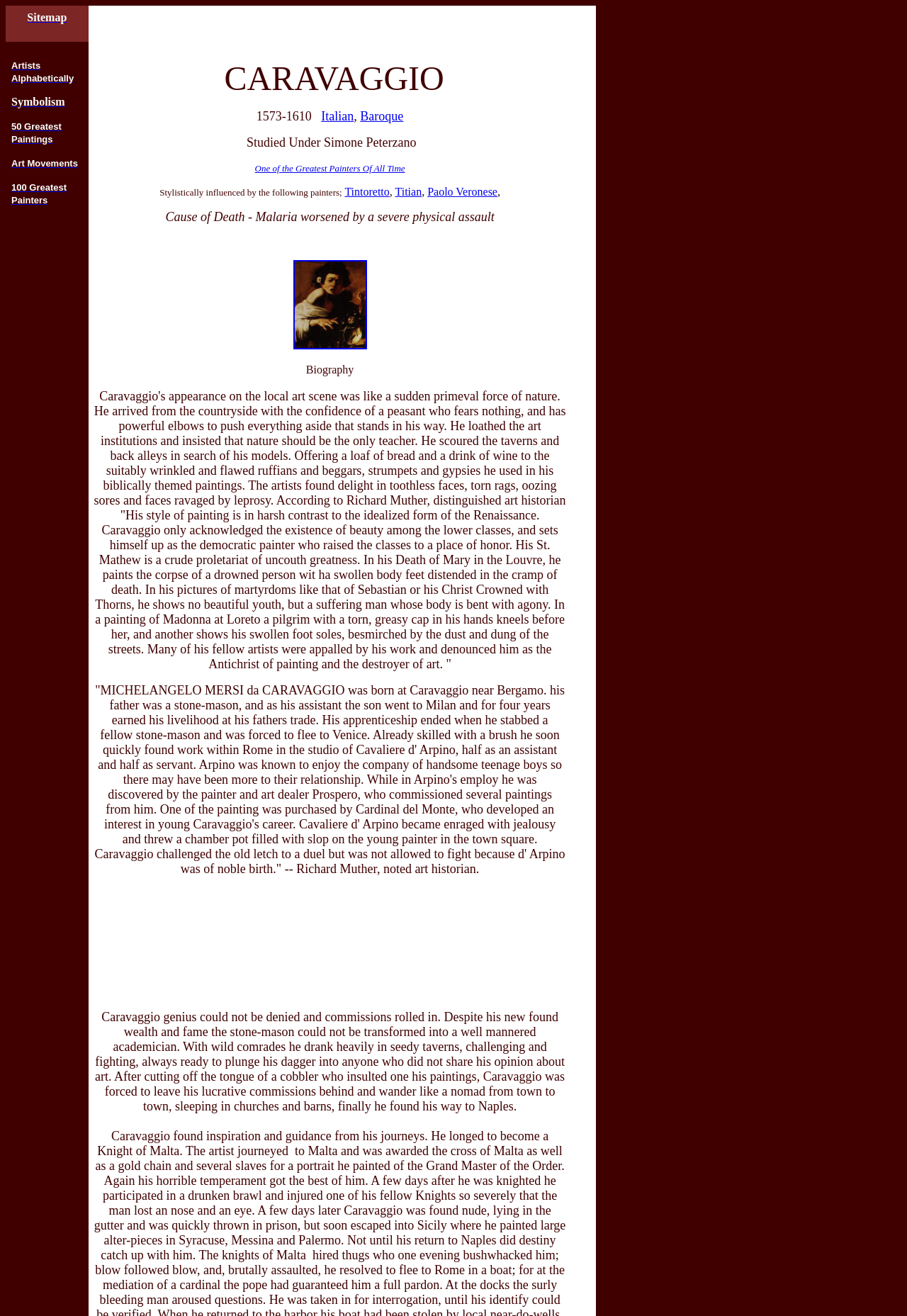Give a one-word or short-phrase answer to the following question: 
What was the cause of Caravaggio's death?

Malaria worsened by a severe physical assault